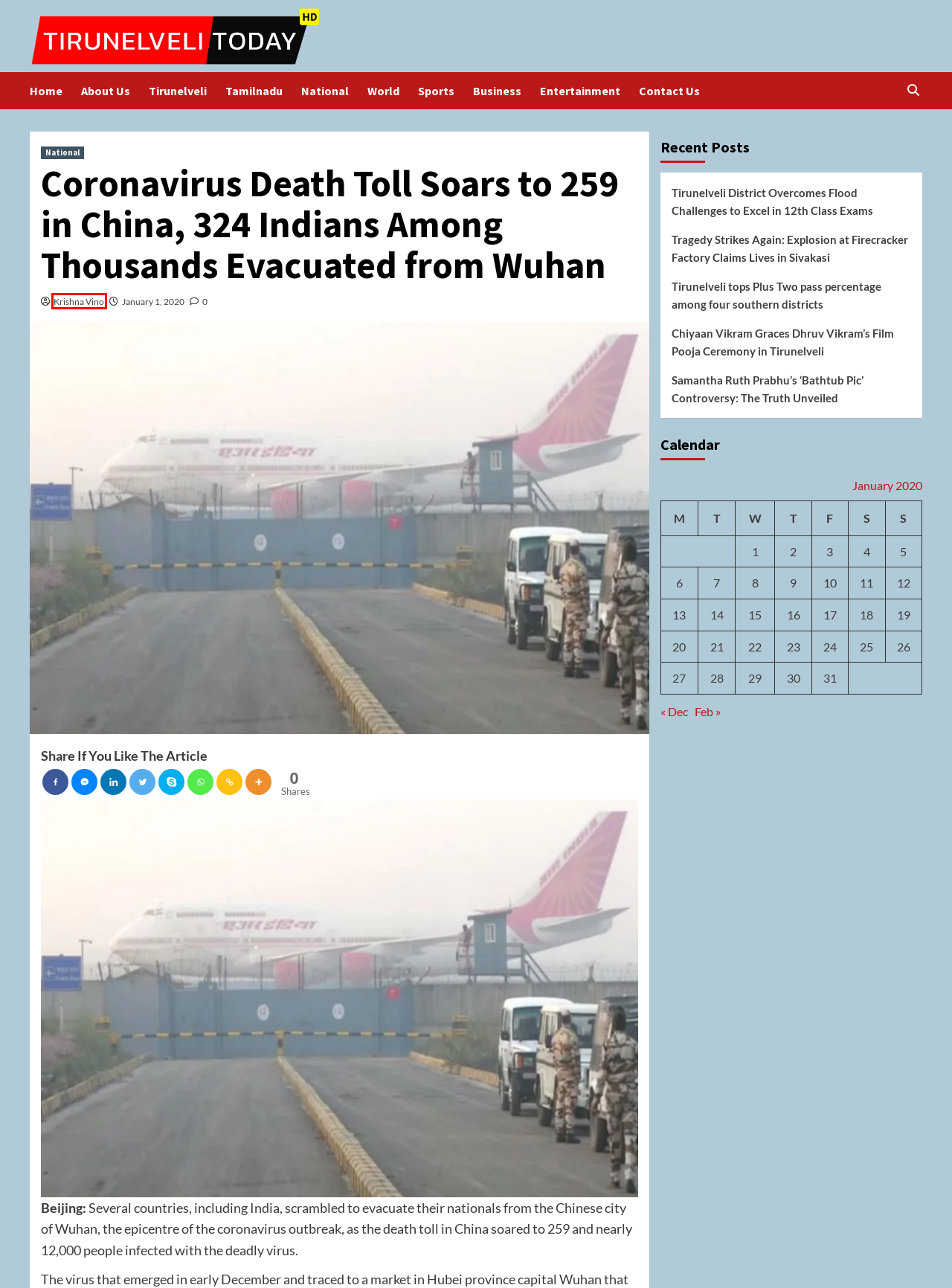Examine the screenshot of the webpage, noting the red bounding box around a UI element. Pick the webpage description that best matches the new page after the element in the red bounding box is clicked. Here are the candidates:
A. Krishna Vino – Tirunelveli Today
B. Tirunelveli Today – News Channel of Tirunelveli
C. Contact Us – Tirunelveli Today
D. January 2020 – Tirunelveli Today
E. Samantha Ruth Prabhu’s ‘Bathtub Pic’ Controversy: The Truth Unveiled – Tirunelveli Today
F. Business – Tirunelveli Today
G. Chiyaan Vikram Graces Dhruv Vikram’s Film Pooja Ceremony in Tirunelveli – Tirunelveli Today
H. Entertainment – Tirunelveli Today

A